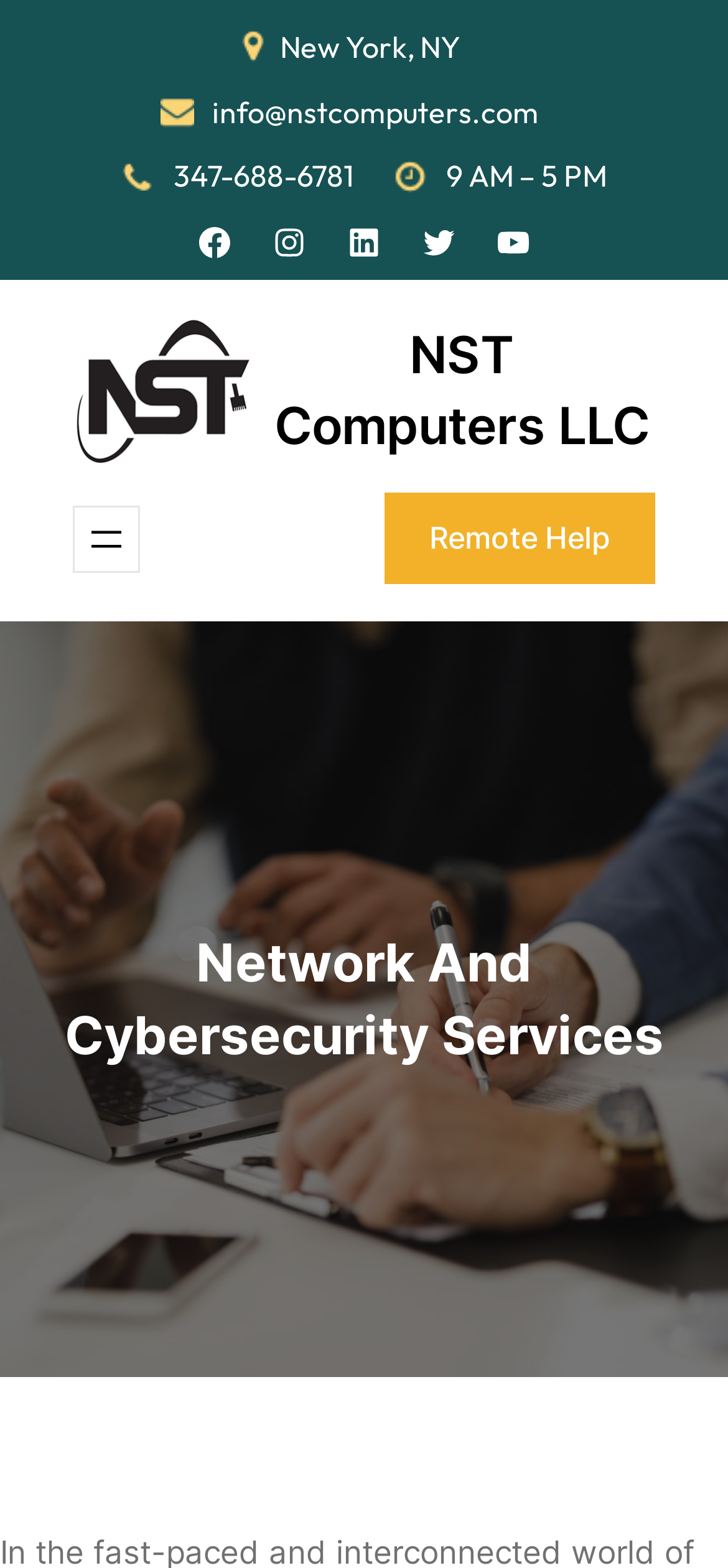What are the business hours?
Look at the image and answer the question using a single word or phrase.

9 AM – 5 PM